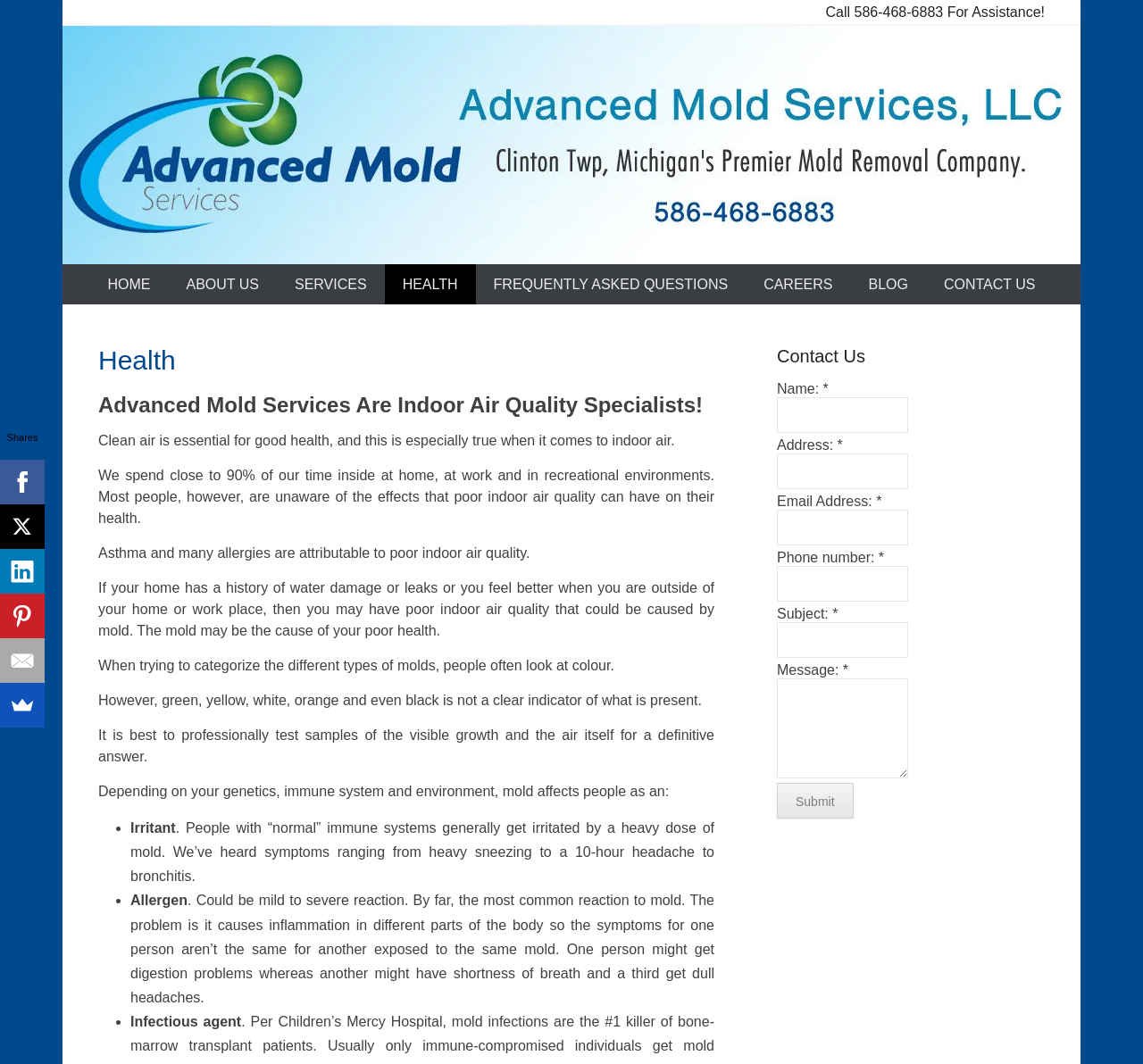Given the element description, predict the bounding box coordinates in the format (top-left x, top-left y, bottom-right x, bottom-right y). Make sure all values are between 0 and 1. Here is the element description: Contact us

None